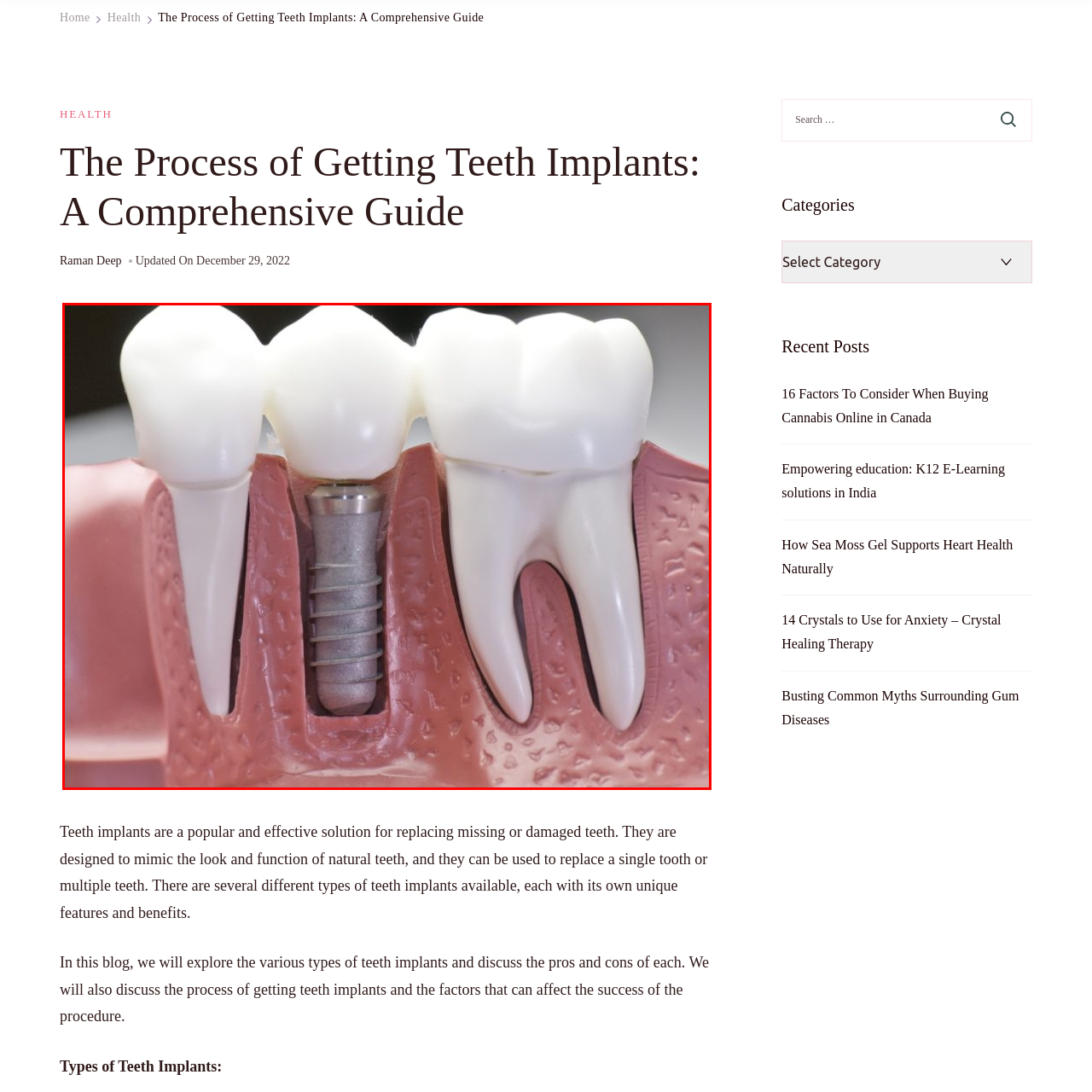Study the image inside the red outline, What is the purpose of the artificial teeth? 
Respond with a brief word or phrase.

To replace missing teeth